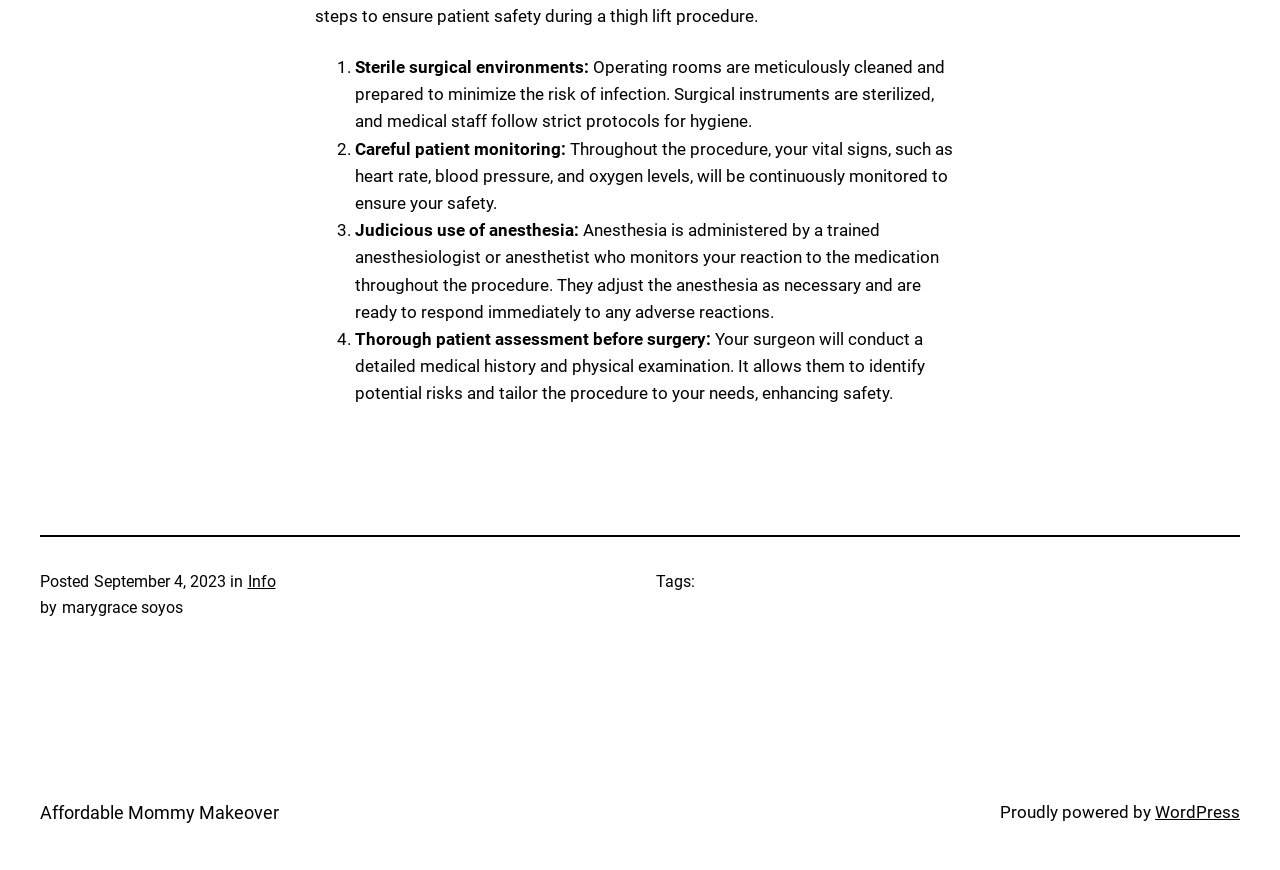Provide the bounding box coordinates for the specified HTML element described in this description: "Info". The coordinates should be four float numbers ranging from 0 to 1, in the format [left, top, right, bottom].

[0.193, 0.658, 0.215, 0.68]